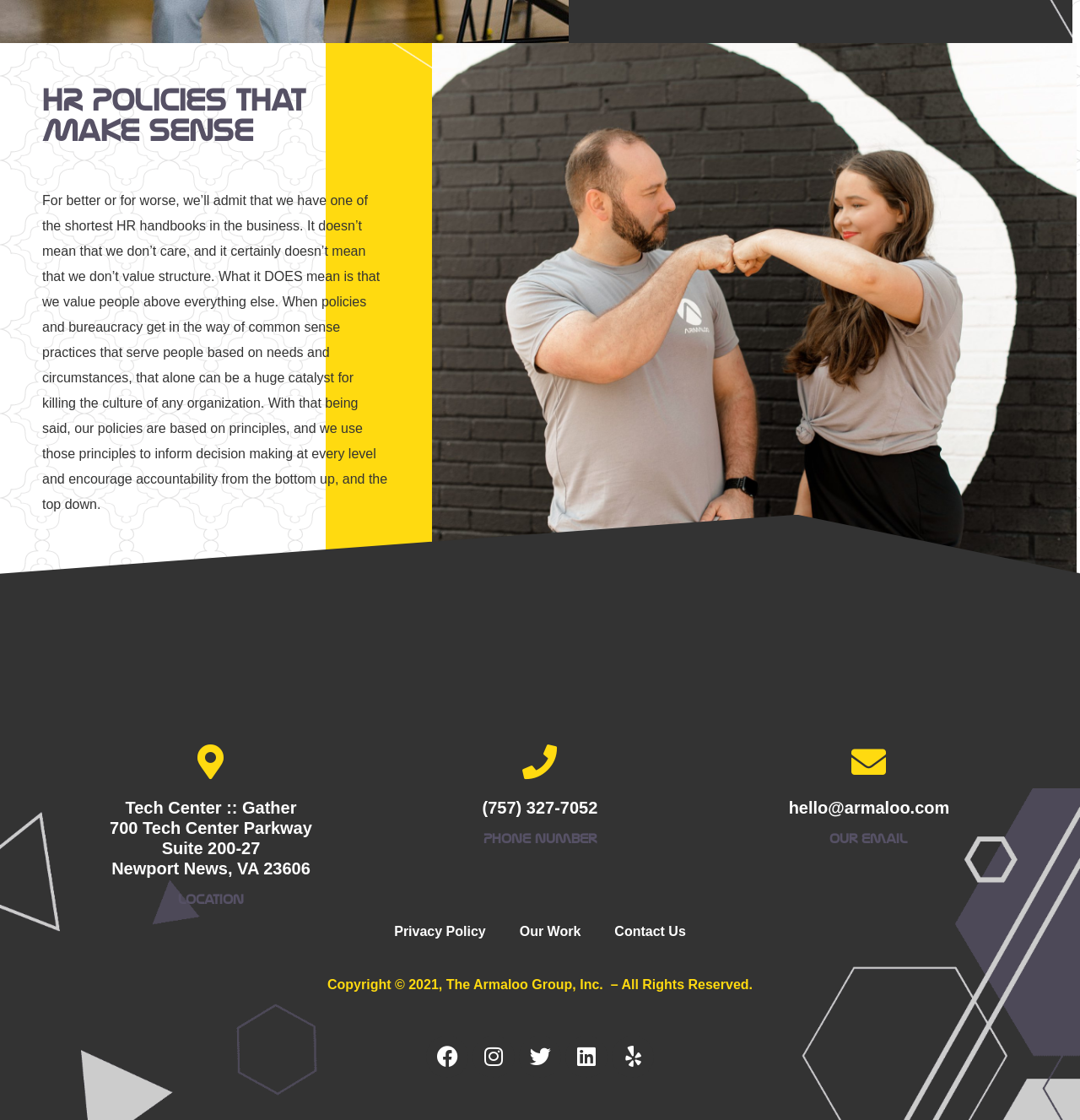What is the company's email address? Observe the screenshot and provide a one-word or short phrase answer.

hello@armaloo.com